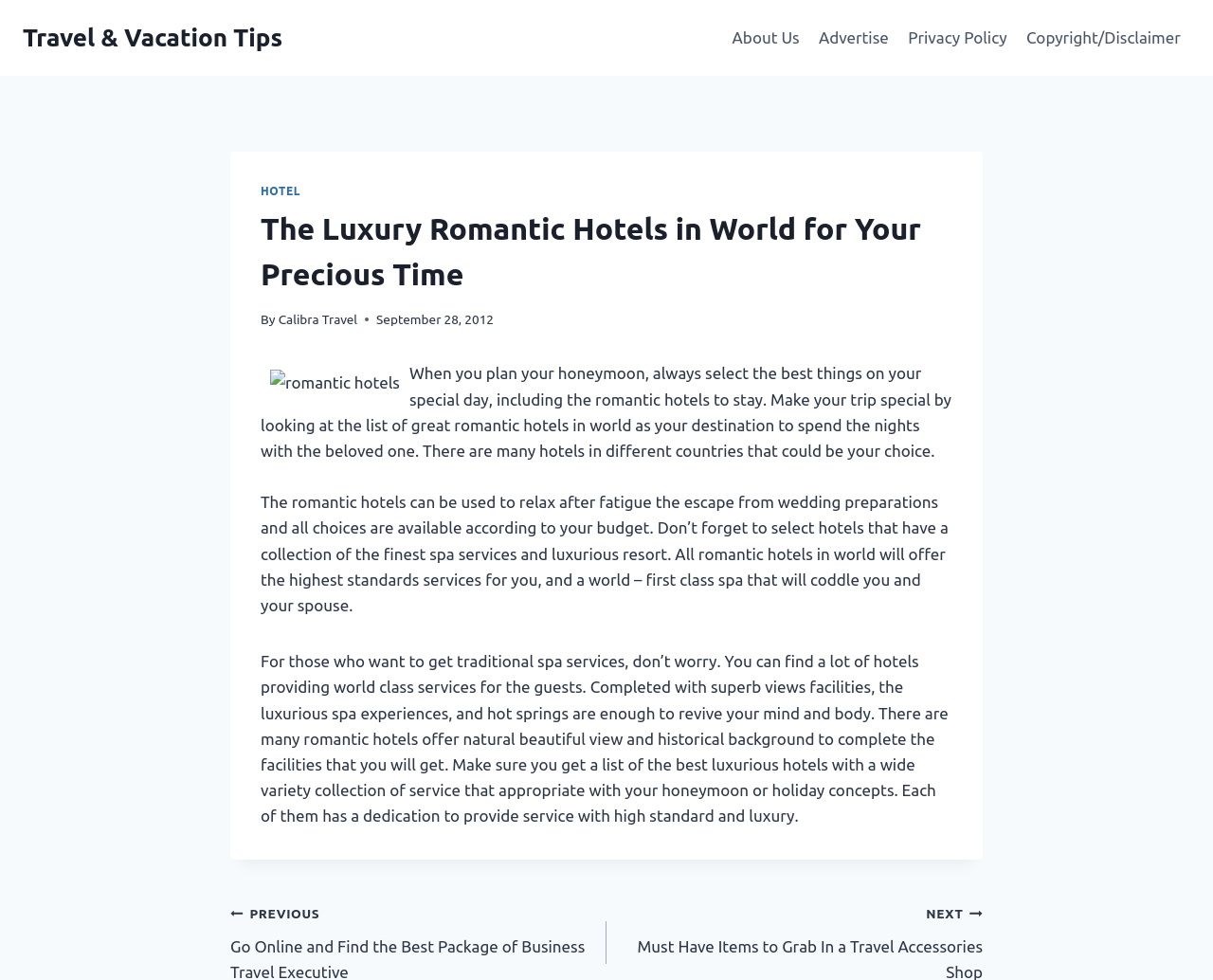What is the topic of this article?
Answer the question in as much detail as possible.

Based on the content of the article, it appears to be discussing romantic hotels around the world, providing tips and suggestions for couples planning their honeymoon or vacation.